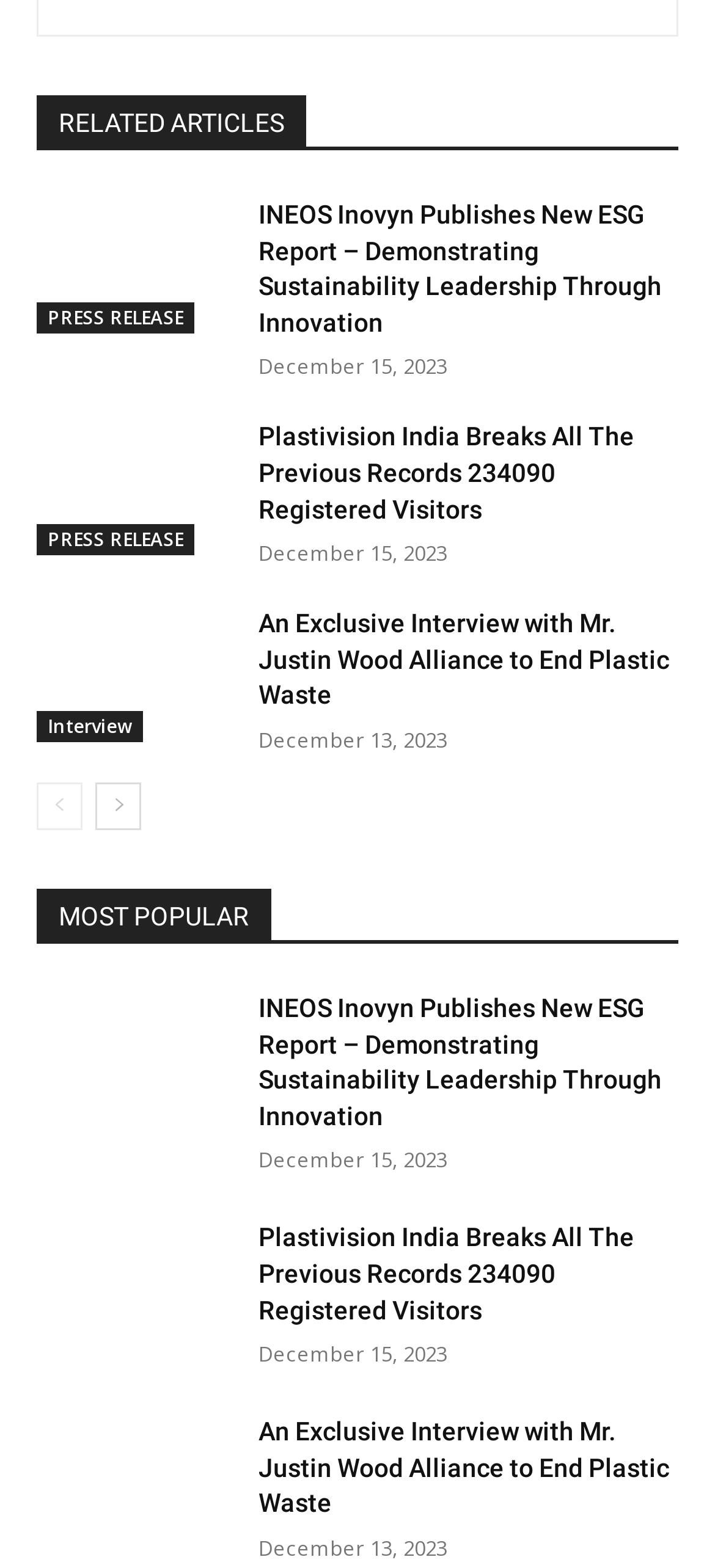Respond to the following query with just one word or a short phrase: 
Who was interviewed in the exclusive interview?

Mr. Justin Wood